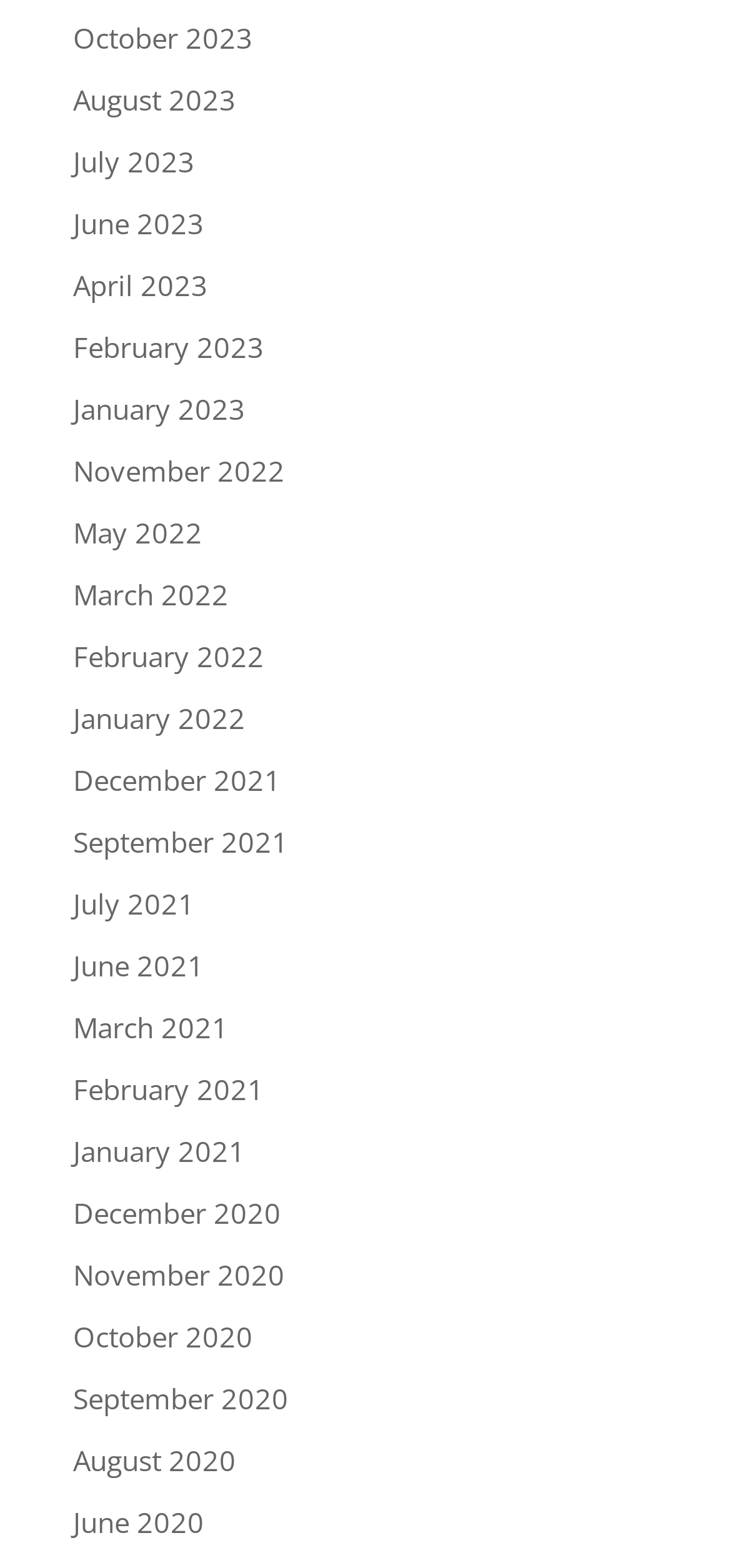Determine the bounding box coordinates for the element that should be clicked to follow this instruction: "view January 2022". The coordinates should be given as four float numbers between 0 and 1, in the format [left, top, right, bottom].

[0.1, 0.445, 0.336, 0.469]